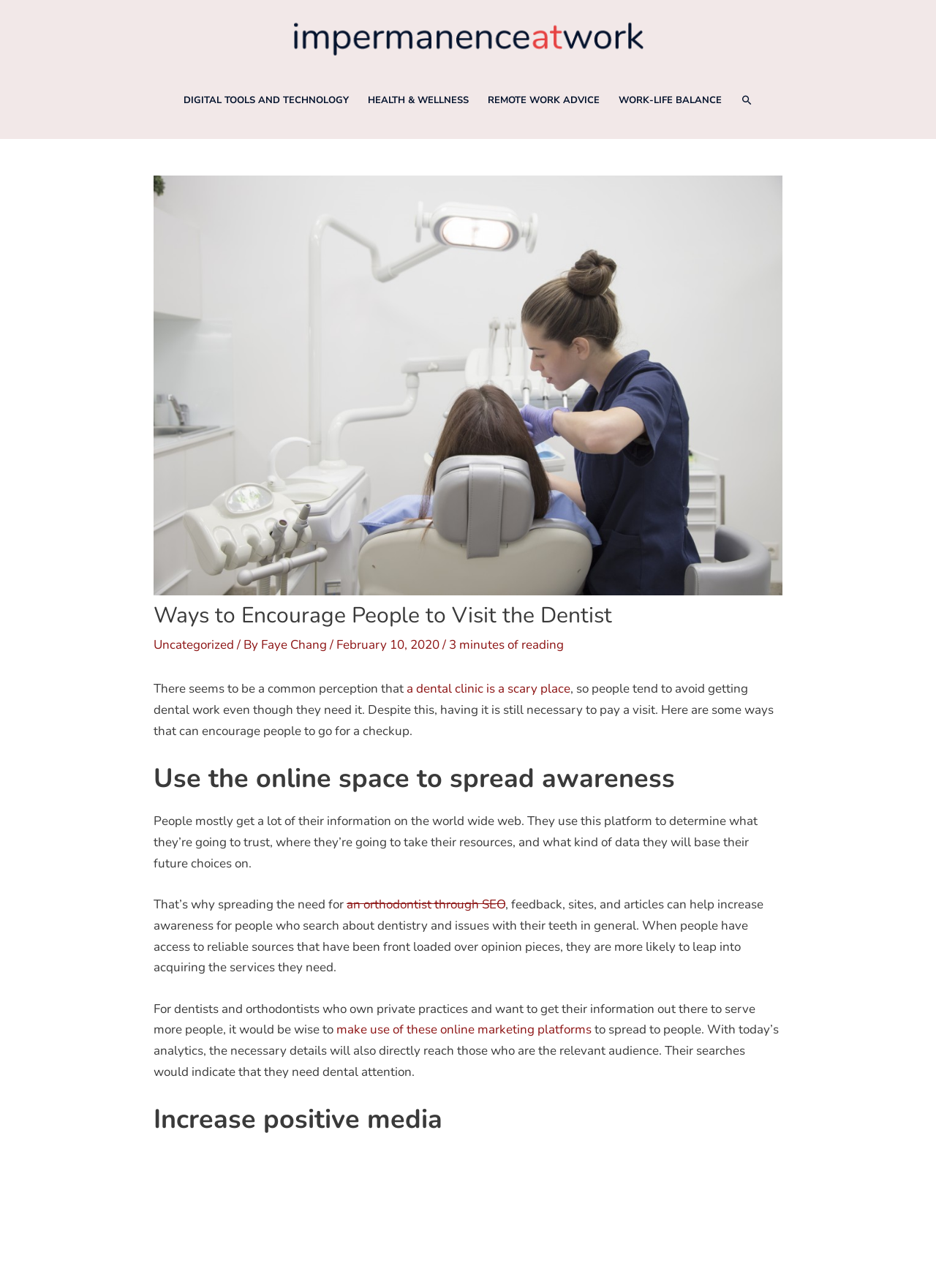Please provide a one-word or phrase answer to the question: 
What is the logo of the website?

impermanenceatwork logo